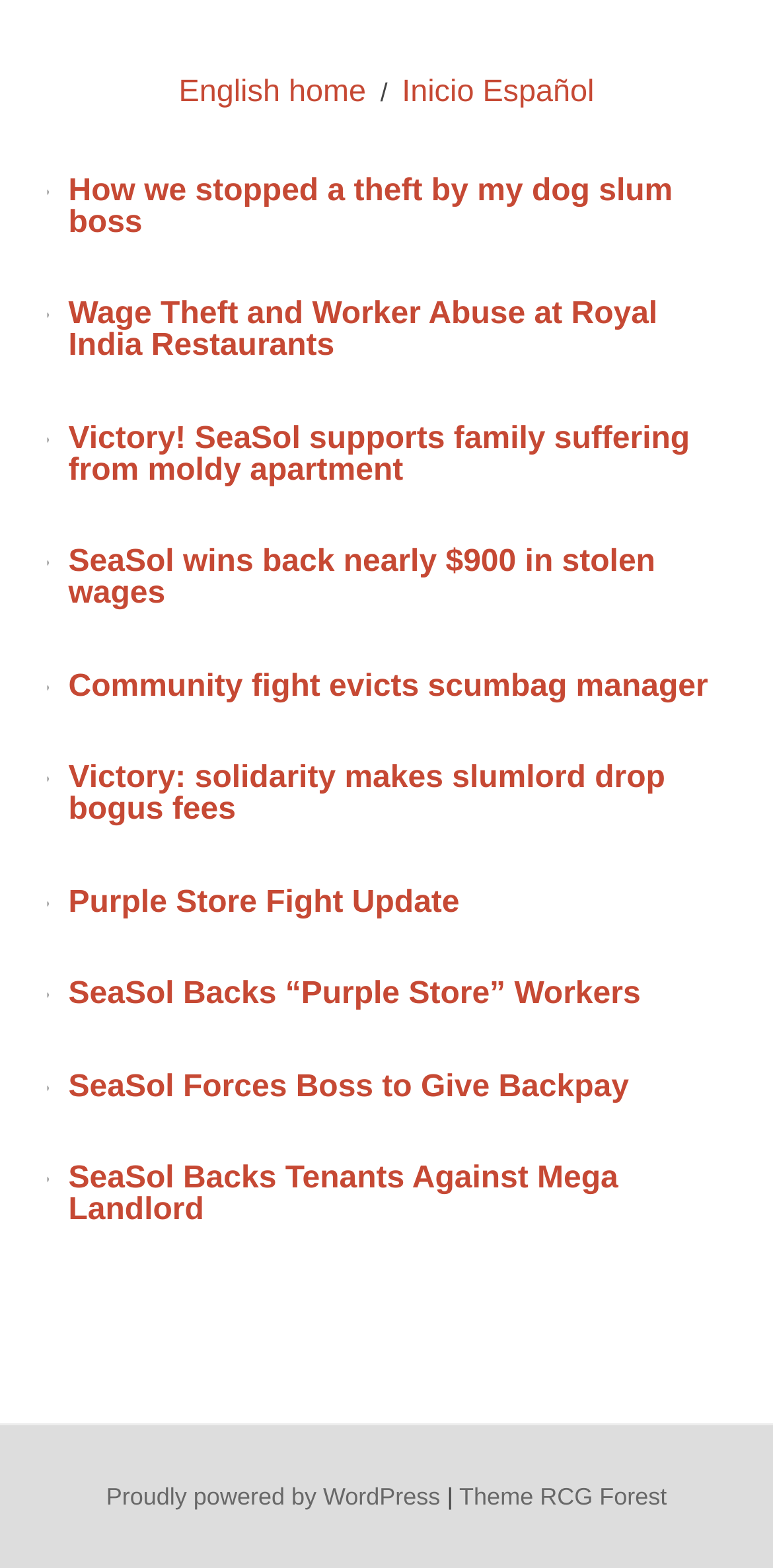Please identify the bounding box coordinates of the region to click in order to complete the given instruction: "Visit SeaSol Backs Tenants Against Mega Landlord". The coordinates should be four float numbers between 0 and 1, i.e., [left, top, right, bottom].

[0.088, 0.741, 0.8, 0.783]